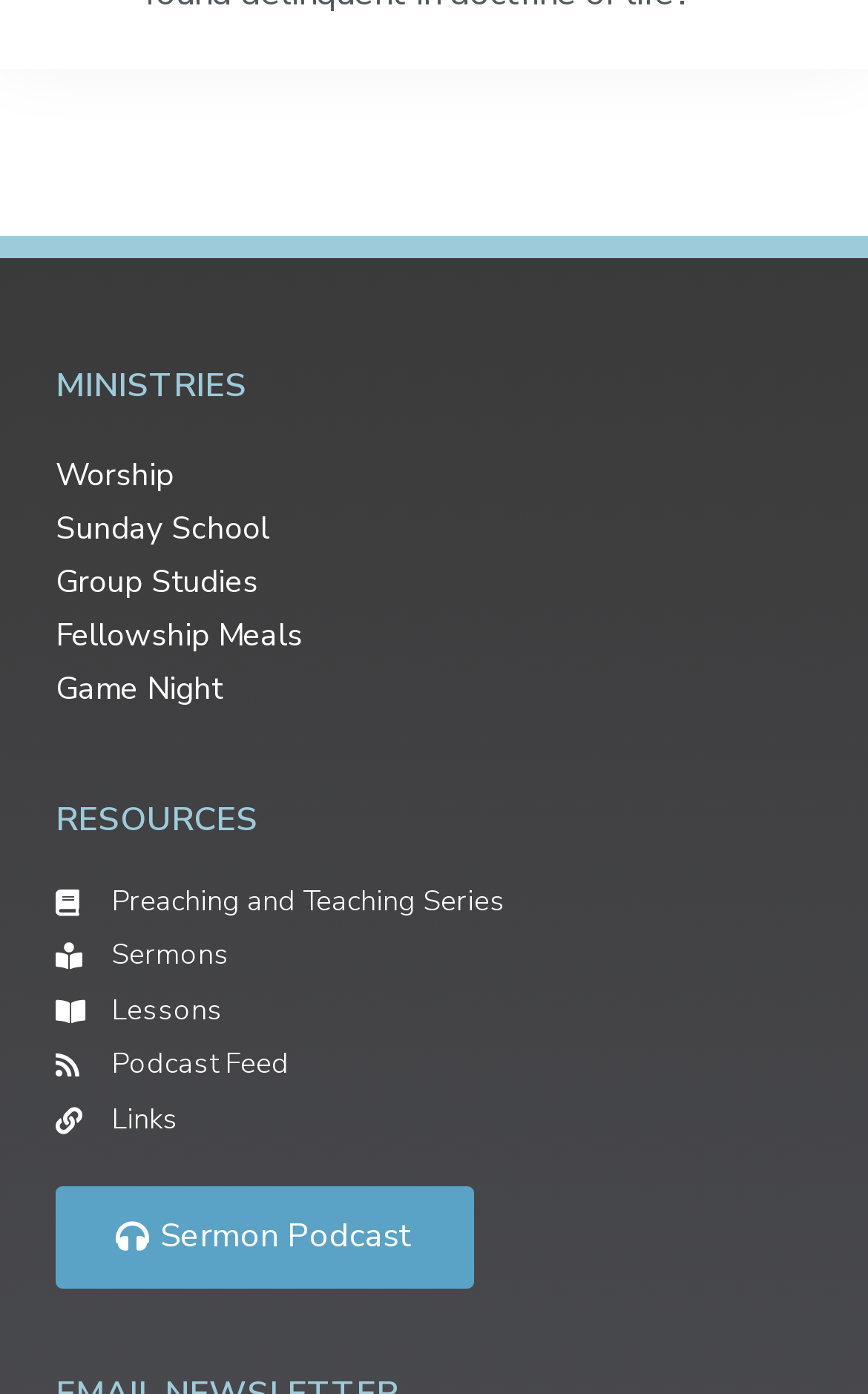What is the first ministry listed?
Examine the image and provide an in-depth answer to the question.

The first ministry listed is 'Worship' which is a link element located at the top of the webpage with a bounding box of [0.064, 0.325, 0.2, 0.356].